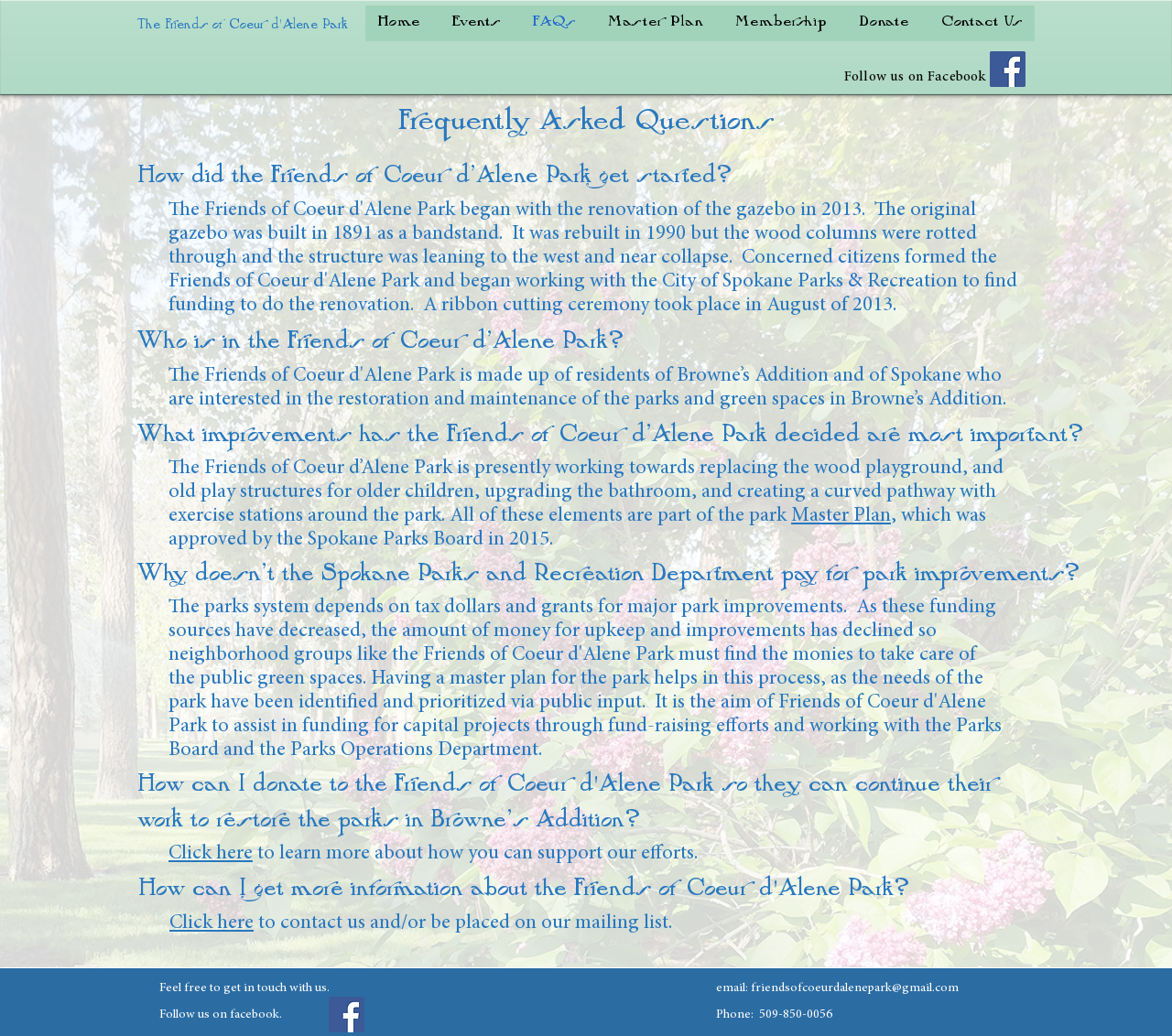Find the bounding box coordinates of the element to click in order to complete the given instruction: "Click on Master Plan."

[0.675, 0.488, 0.76, 0.508]